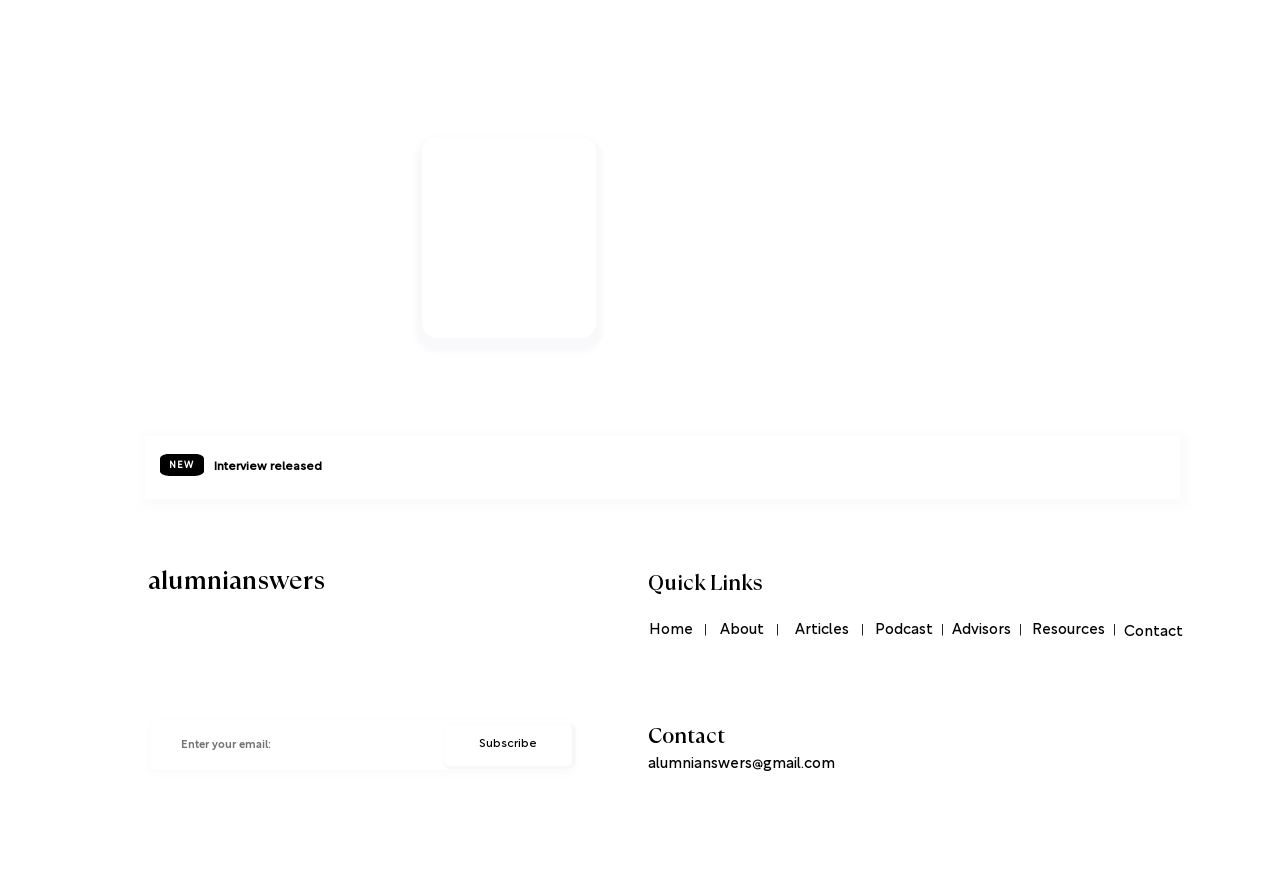Specify the bounding box coordinates of the element's area that should be clicked to execute the given instruction: "Visit the 'About' page". The coordinates should be four float numbers between 0 and 1, i.e., [left, top, right, bottom].

[0.562, 0.692, 0.625, 0.719]